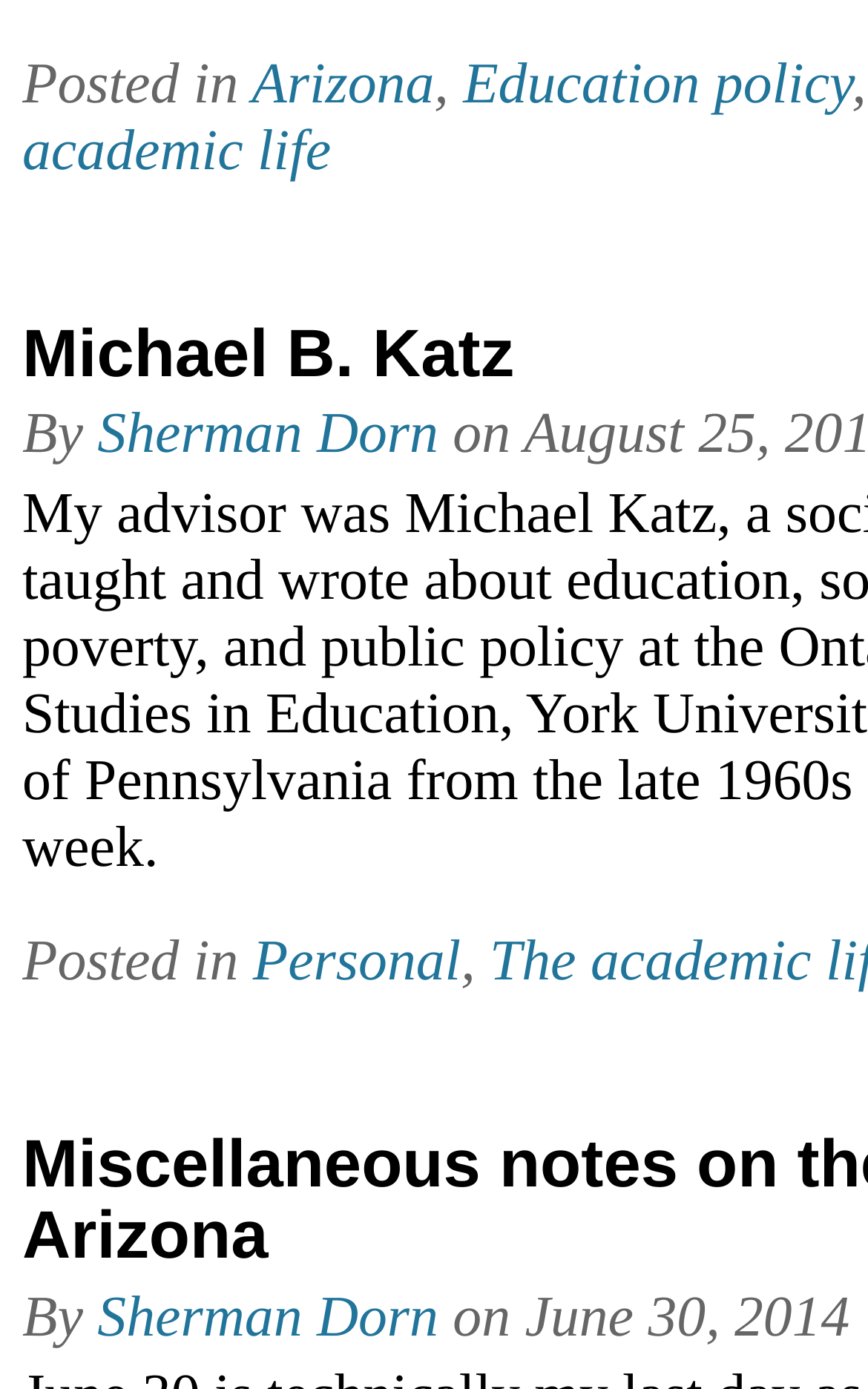Provide the bounding box coordinates of the HTML element described by the text: "Education policy".

[0.533, 0.036, 0.981, 0.083]